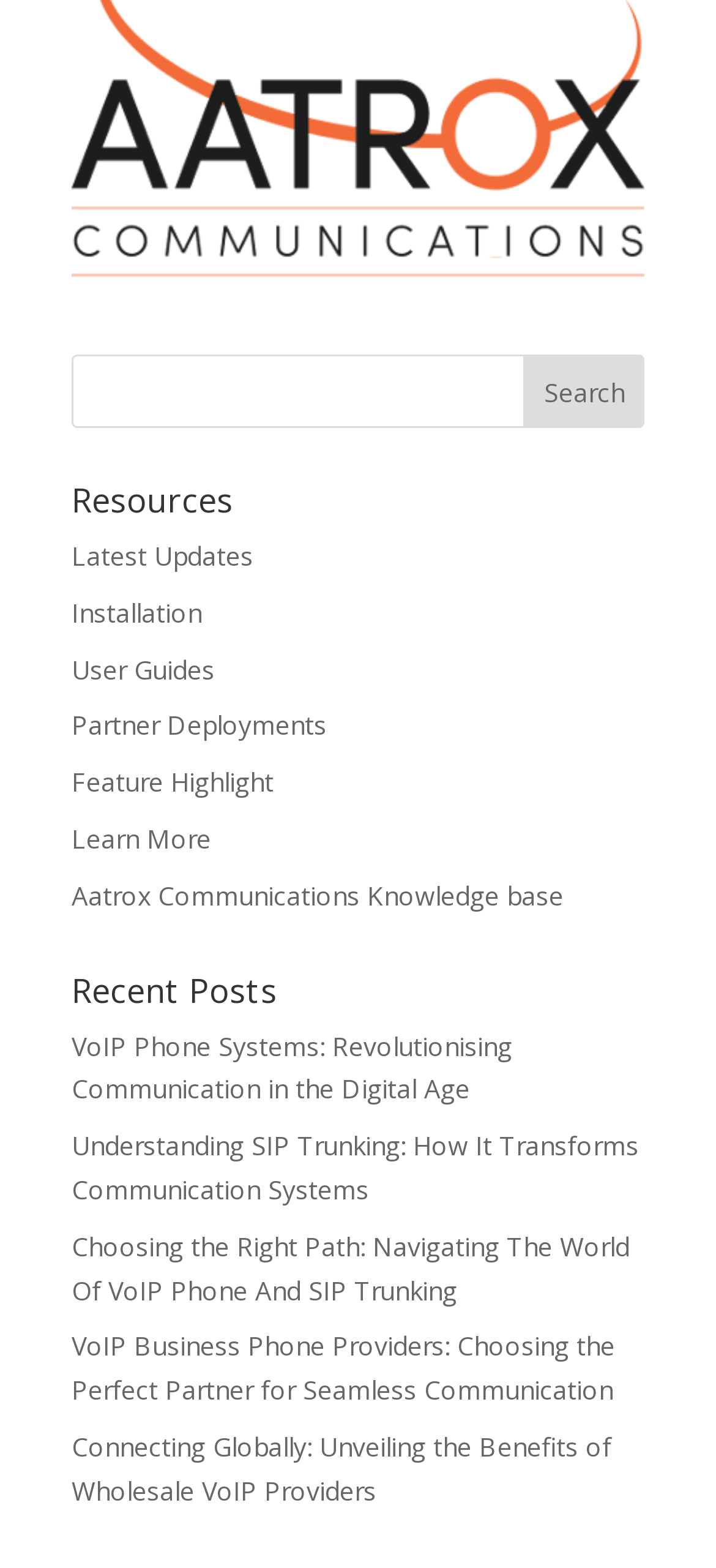Determine the bounding box coordinates for the clickable element to execute this instruction: "Learn more about Feature Highlight". Provide the coordinates as four float numbers between 0 and 1, i.e., [left, top, right, bottom].

[0.1, 0.488, 0.382, 0.51]